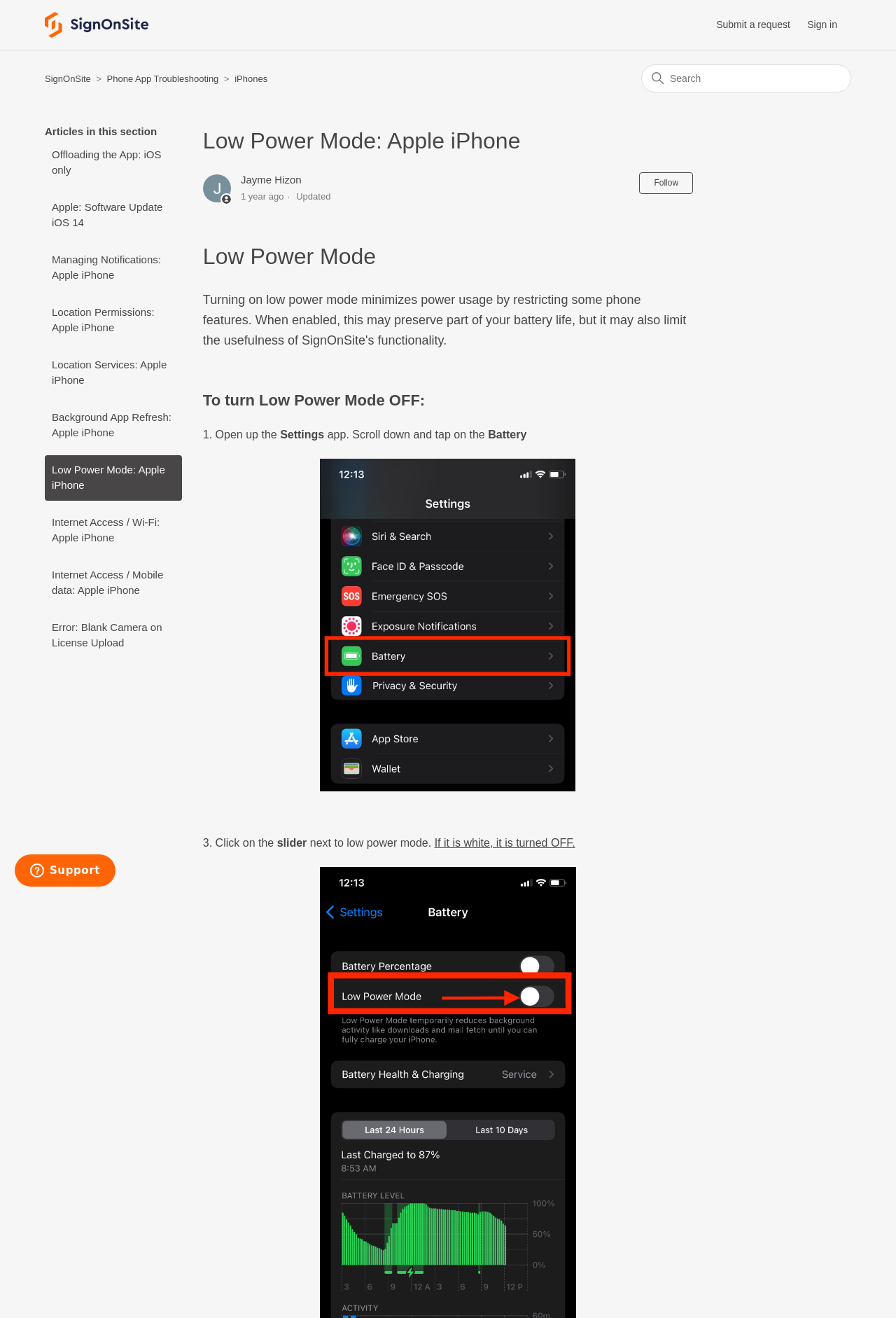Extract the heading text from the webpage.

Low Power Mode: Apple iPhone